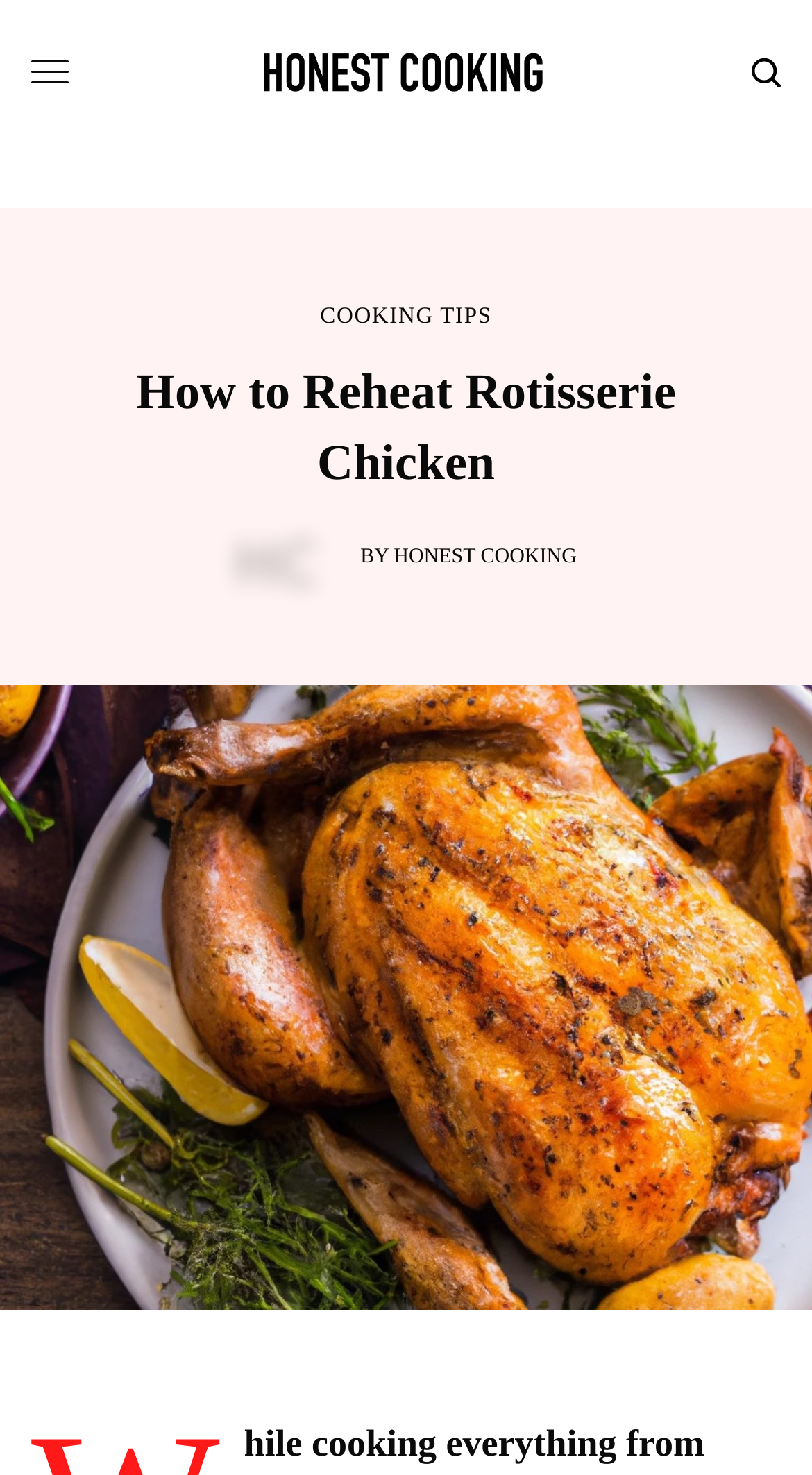What is the logo of the website?
Make sure to answer the question with a detailed and comprehensive explanation.

The logo of the website is 'Honest Cooking' which is an image element located at the top left corner of the webpage, with a bounding box of [0.308, 0.028, 0.692, 0.071].